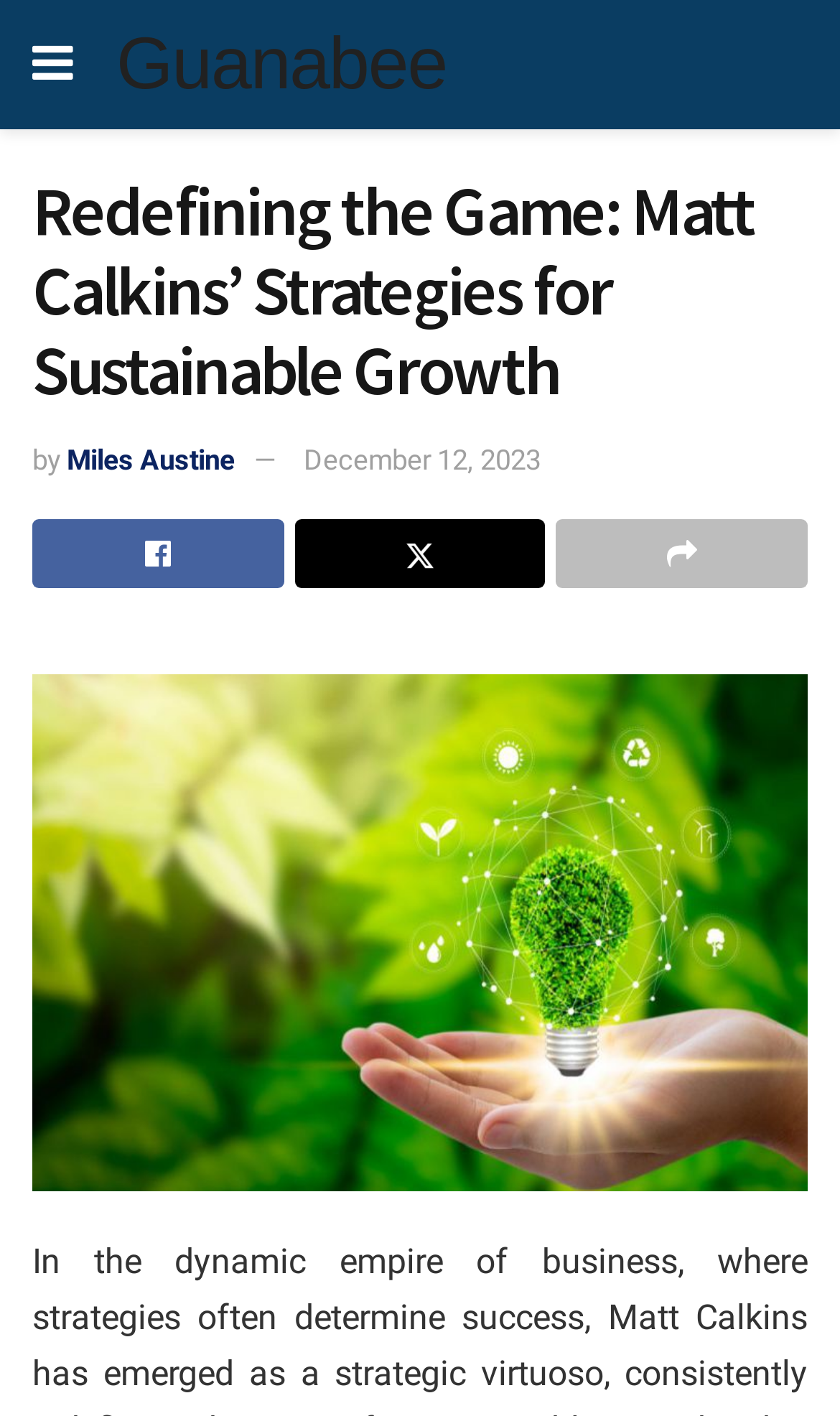From the webpage screenshot, predict the bounding box coordinates (top-left x, top-left y, bottom-right x, bottom-right y) for the UI element described here: U-Kaffee Plus by Hafele

None